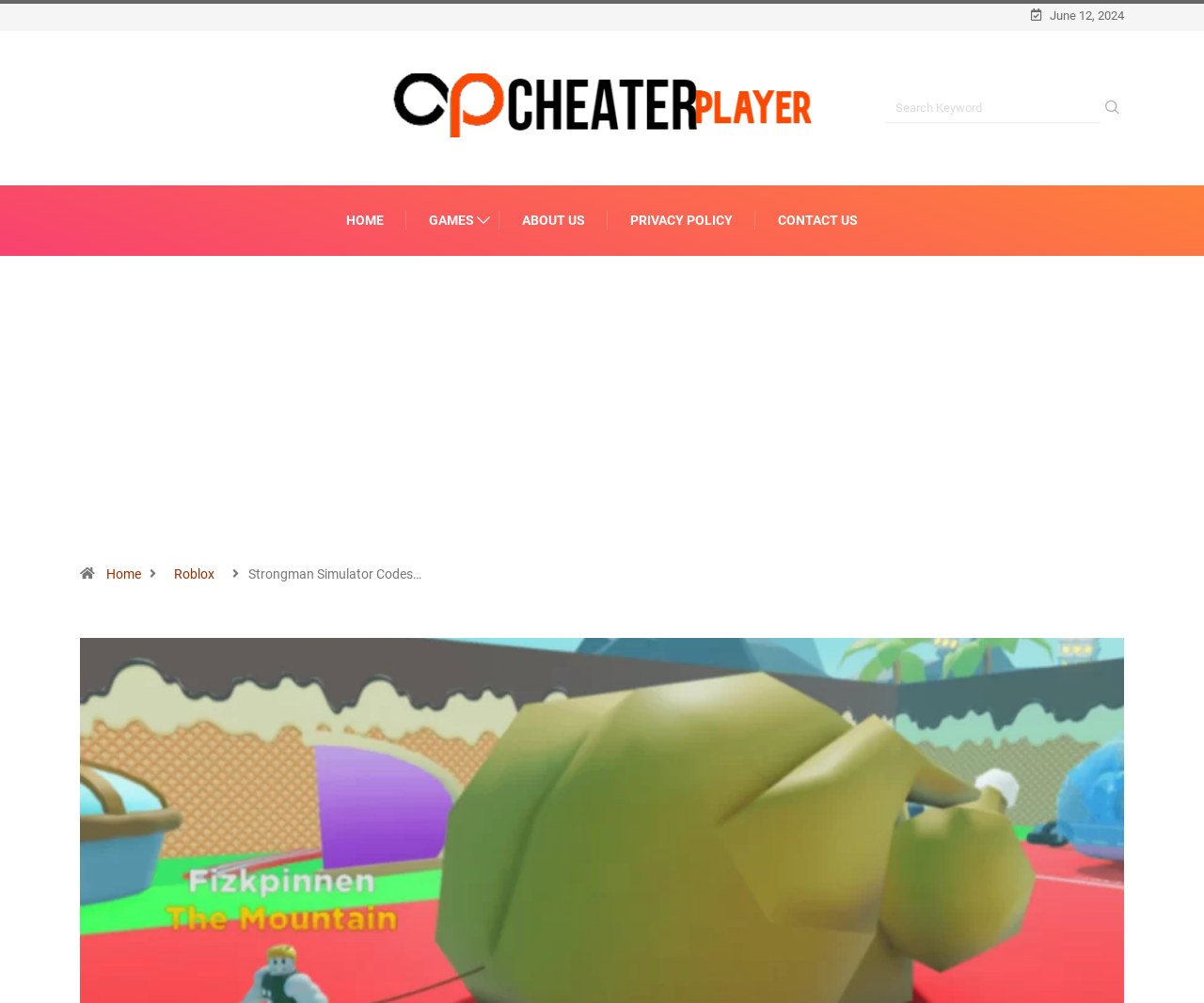What is the date displayed on the webpage?
Craft a detailed and extensive response to the question.

I found the date by looking at the StaticText element with the text 'June 12, 2024' which has a bounding box with coordinates [0.87, 0.008, 0.934, 0.023]. This suggests that the date is displayed prominently on the webpage.